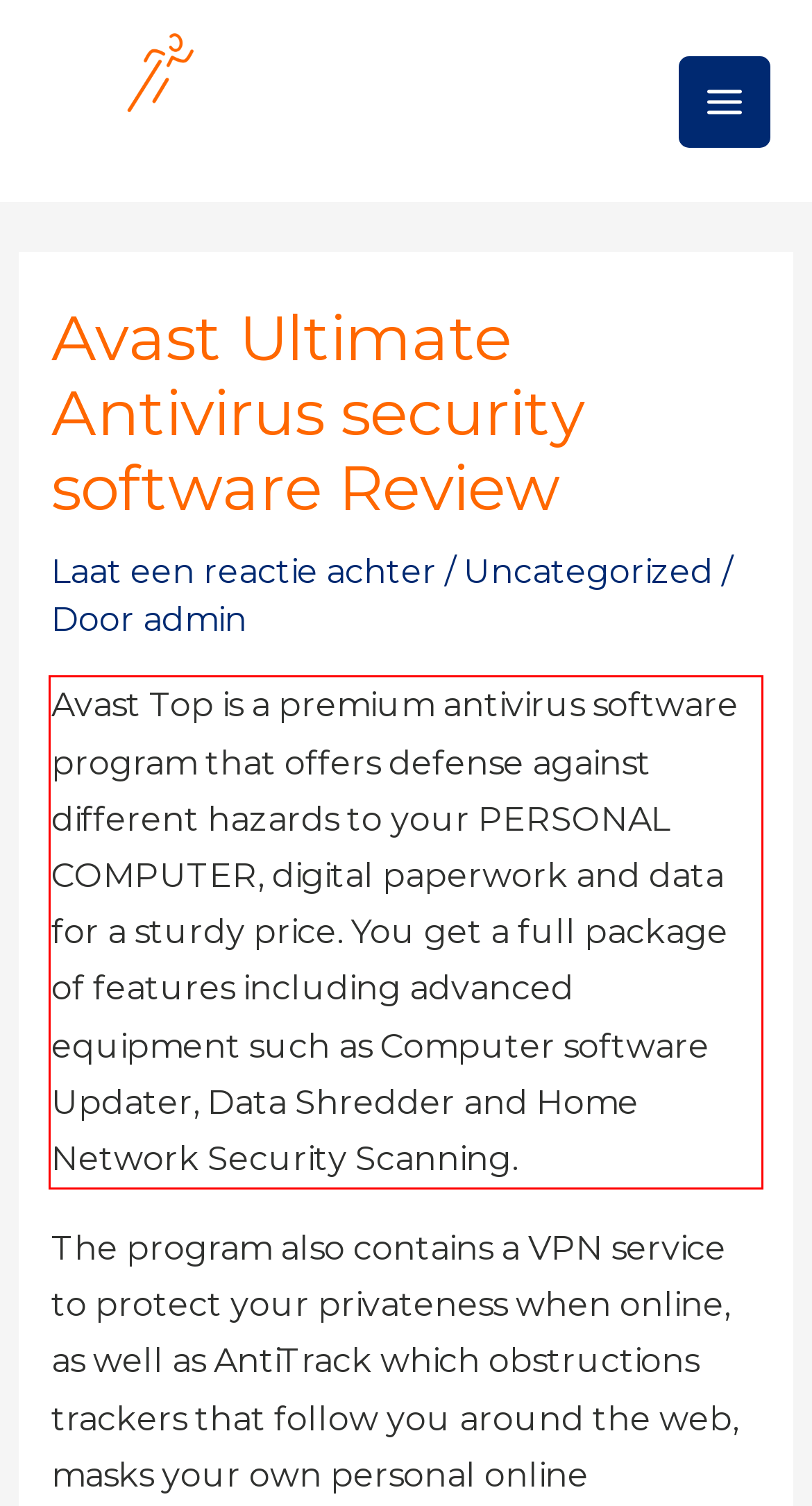You are given a screenshot of a webpage with a UI element highlighted by a red bounding box. Please perform OCR on the text content within this red bounding box.

Avast Top is a premium antivirus software program that offers defense against different hazards to your PERSONAL COMPUTER, digital paperwork and data for a sturdy price. You get a full package of features including advanced equipment such as Computer software Updater, Data Shredder and Home Network Security Scanning.